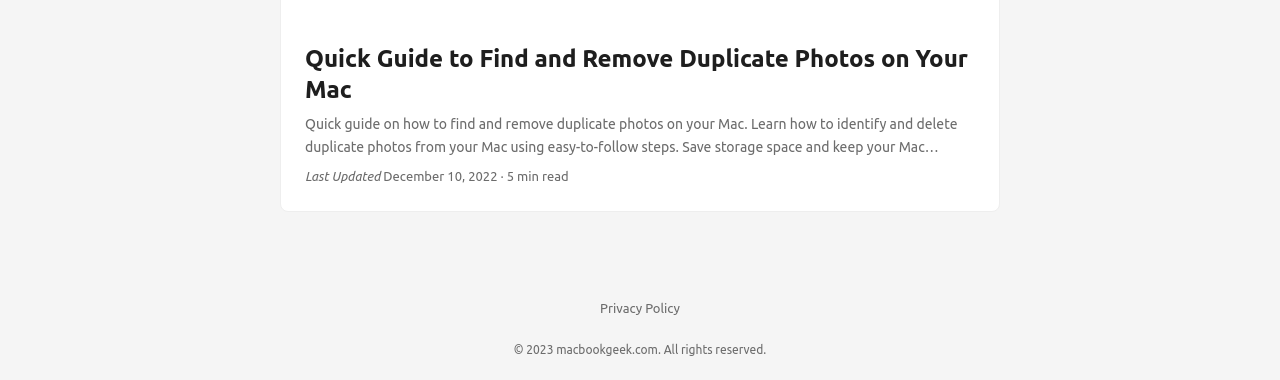How long does it take to read the guide?
From the screenshot, supply a one-word or short-phrase answer.

5 min